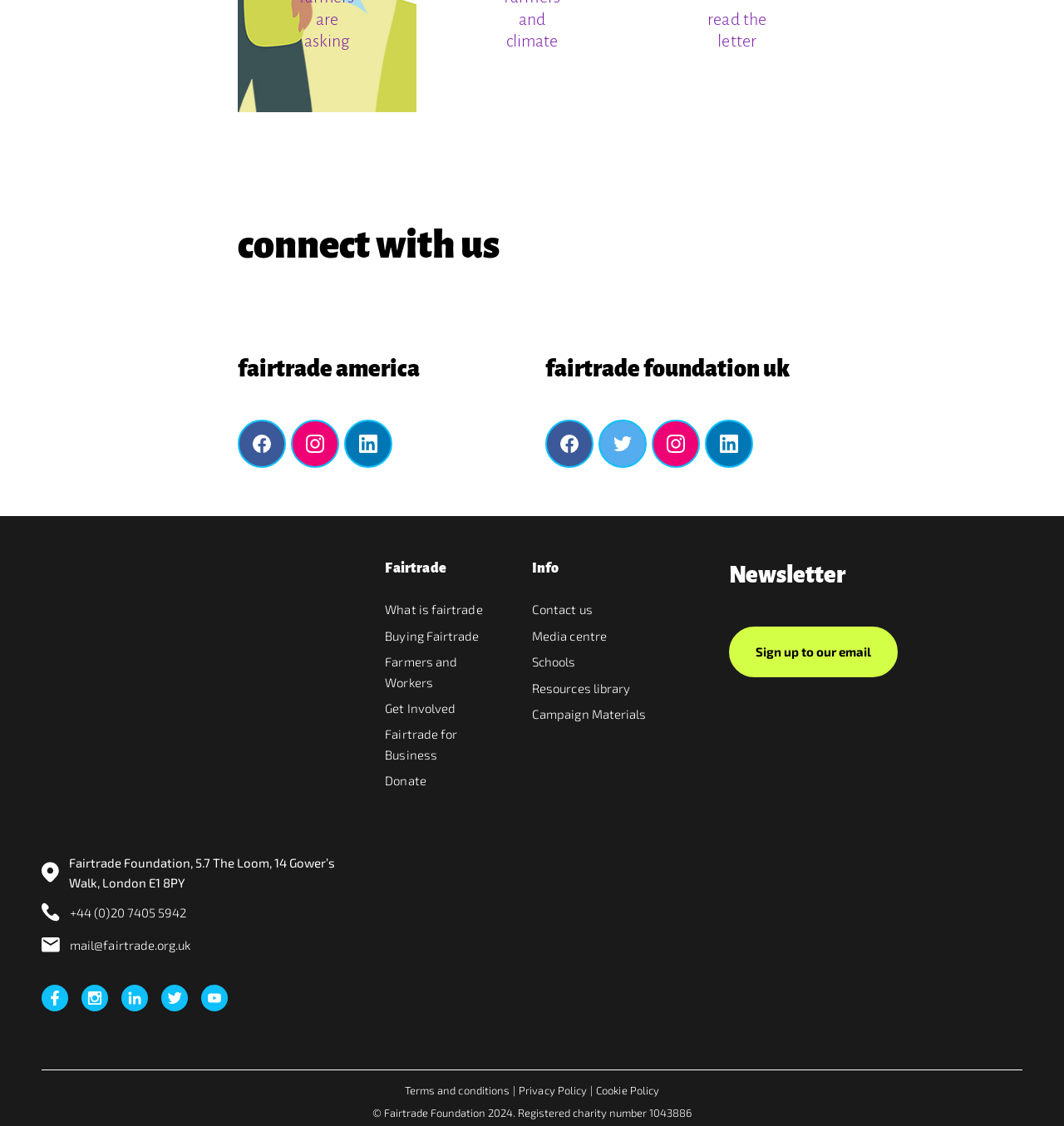Identify the bounding box coordinates for the region to click in order to carry out this instruction: "click on Facebook". Provide the coordinates using four float numbers between 0 and 1, formatted as [left, top, right, bottom].

[0.223, 0.373, 0.269, 0.416]